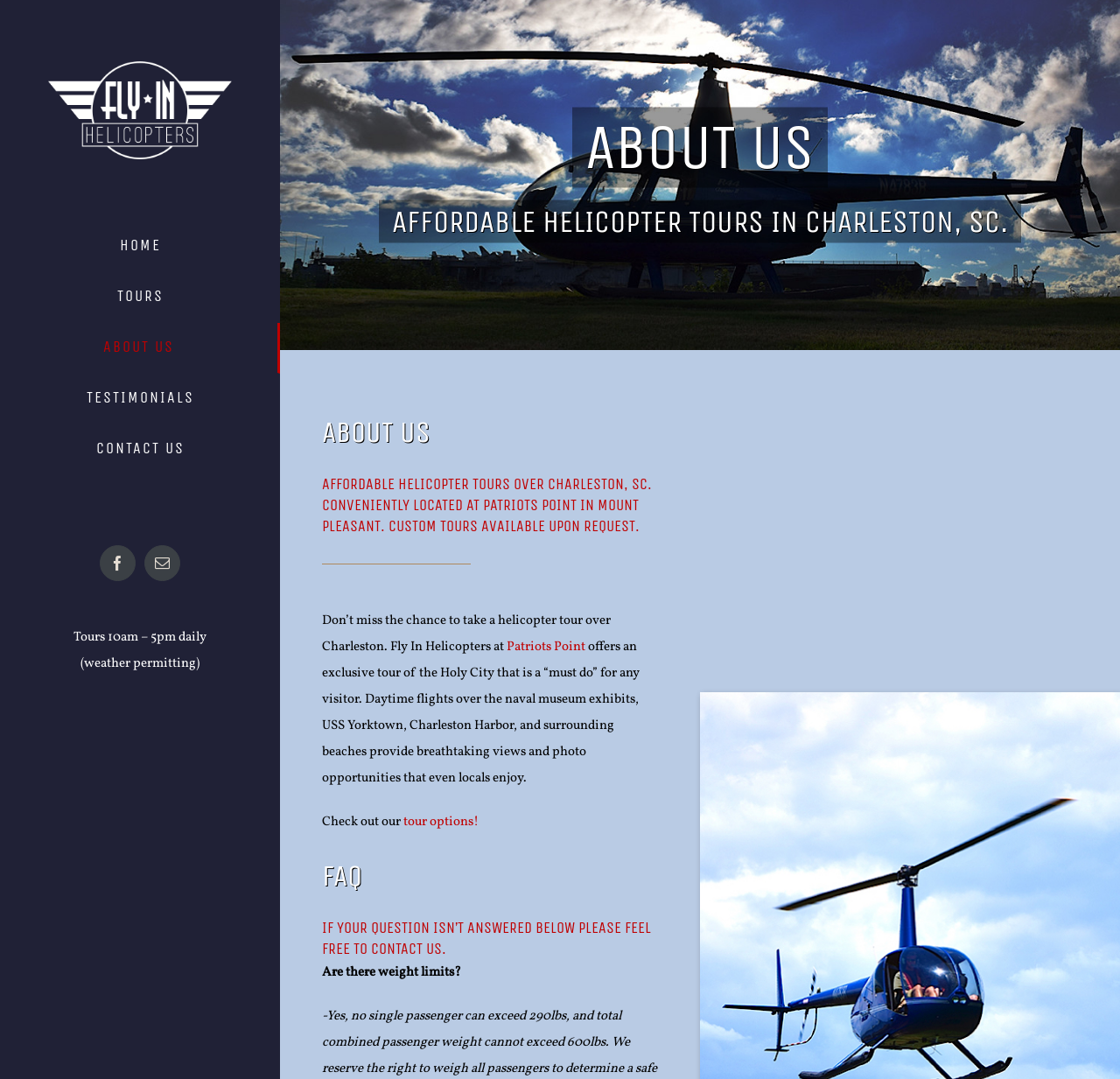What is the purpose of the helicopter tours?
Look at the image and respond to the question as thoroughly as possible.

The purpose of the helicopter tours can be inferred from the text 'offers an exclusive tour of the Holy City that is a “must do” for any visitor. Daytime flights over the naval museum exhibits, USS Yorktown, Charleston Harbor, and surrounding beaches provide breathtaking views and photo opportunities...' which is a static text on the webpage.